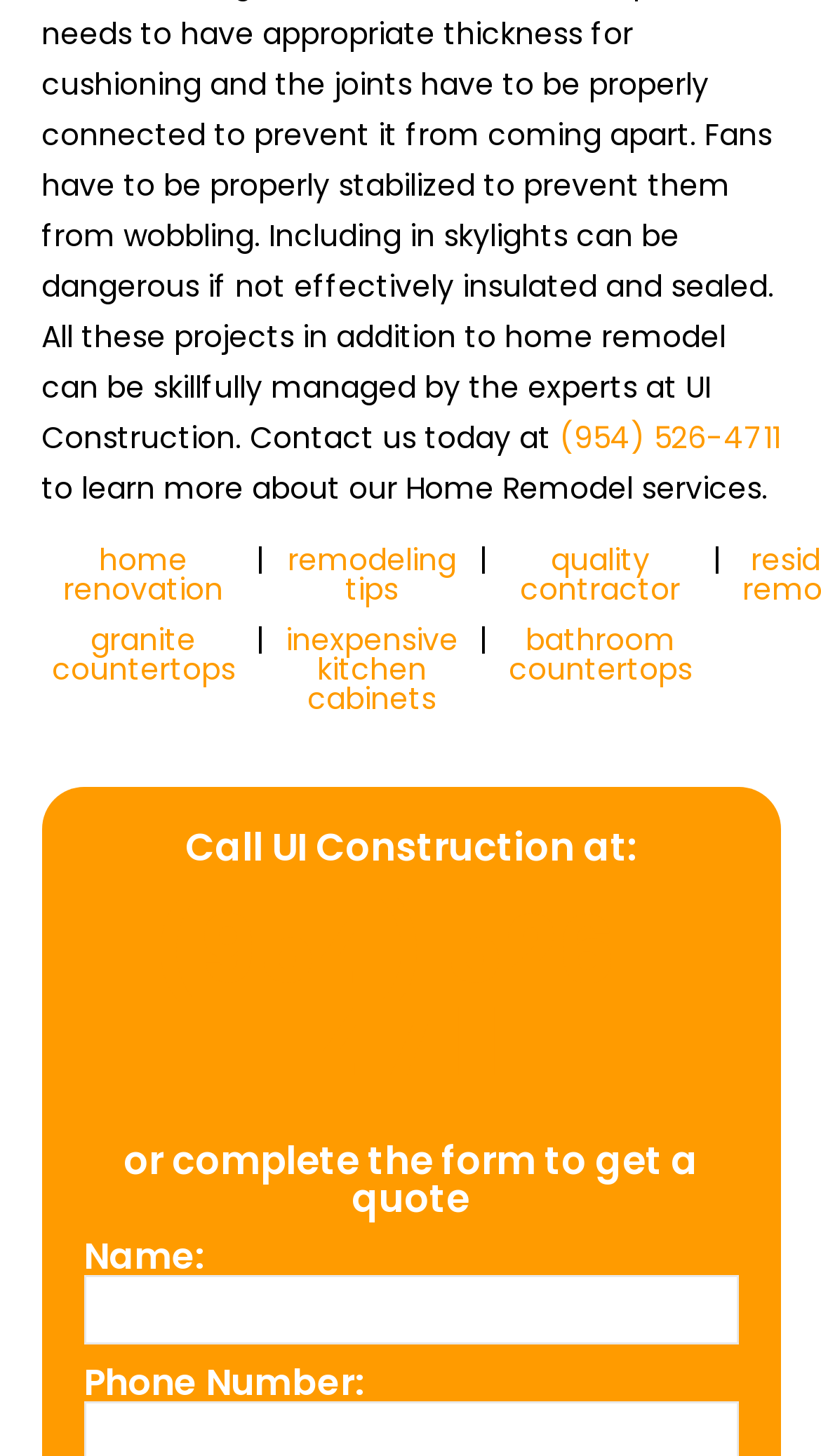Using the format (top-left x, top-left y, bottom-right x, bottom-right y), and given the element description, identify the bounding box coordinates within the screenshot: 0

None